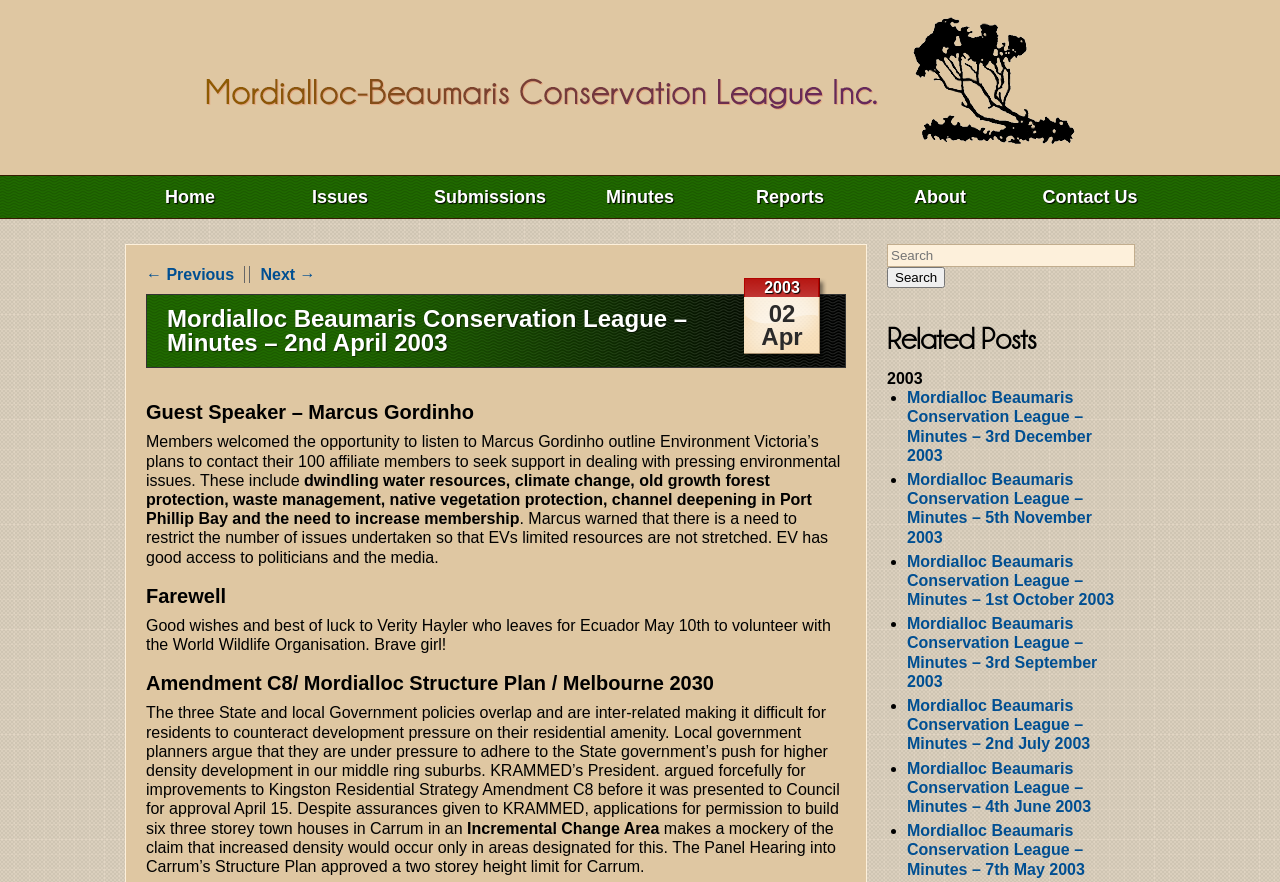How many links are in the navigation menu?
Provide a one-word or short-phrase answer based on the image.

7